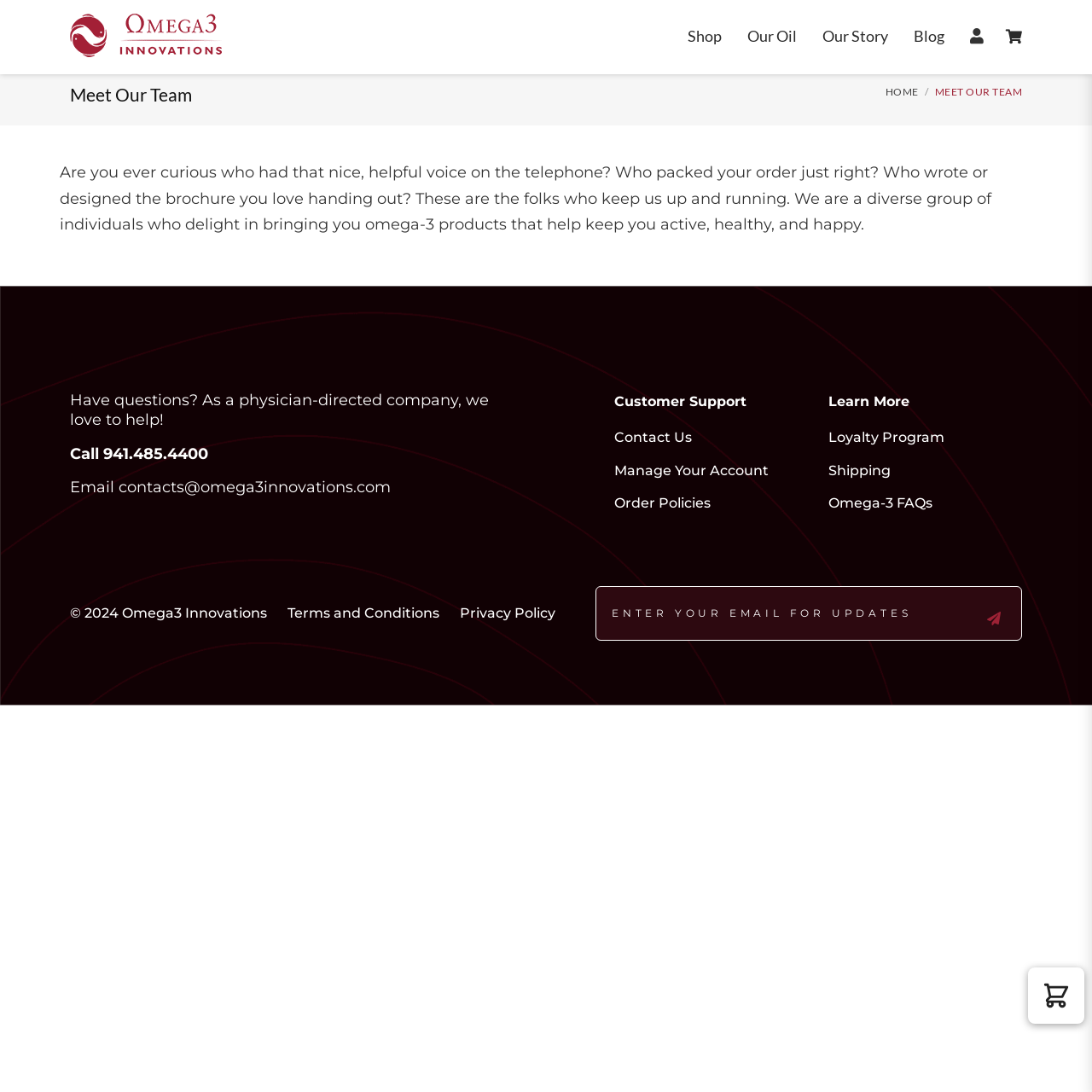Identify the bounding box coordinates for the element you need to click to achieve the following task: "Click the 'Contact Us' link". Provide the bounding box coordinates as four float numbers between 0 and 1, in the form [left, top, right, bottom].

[0.563, 0.393, 0.634, 0.408]